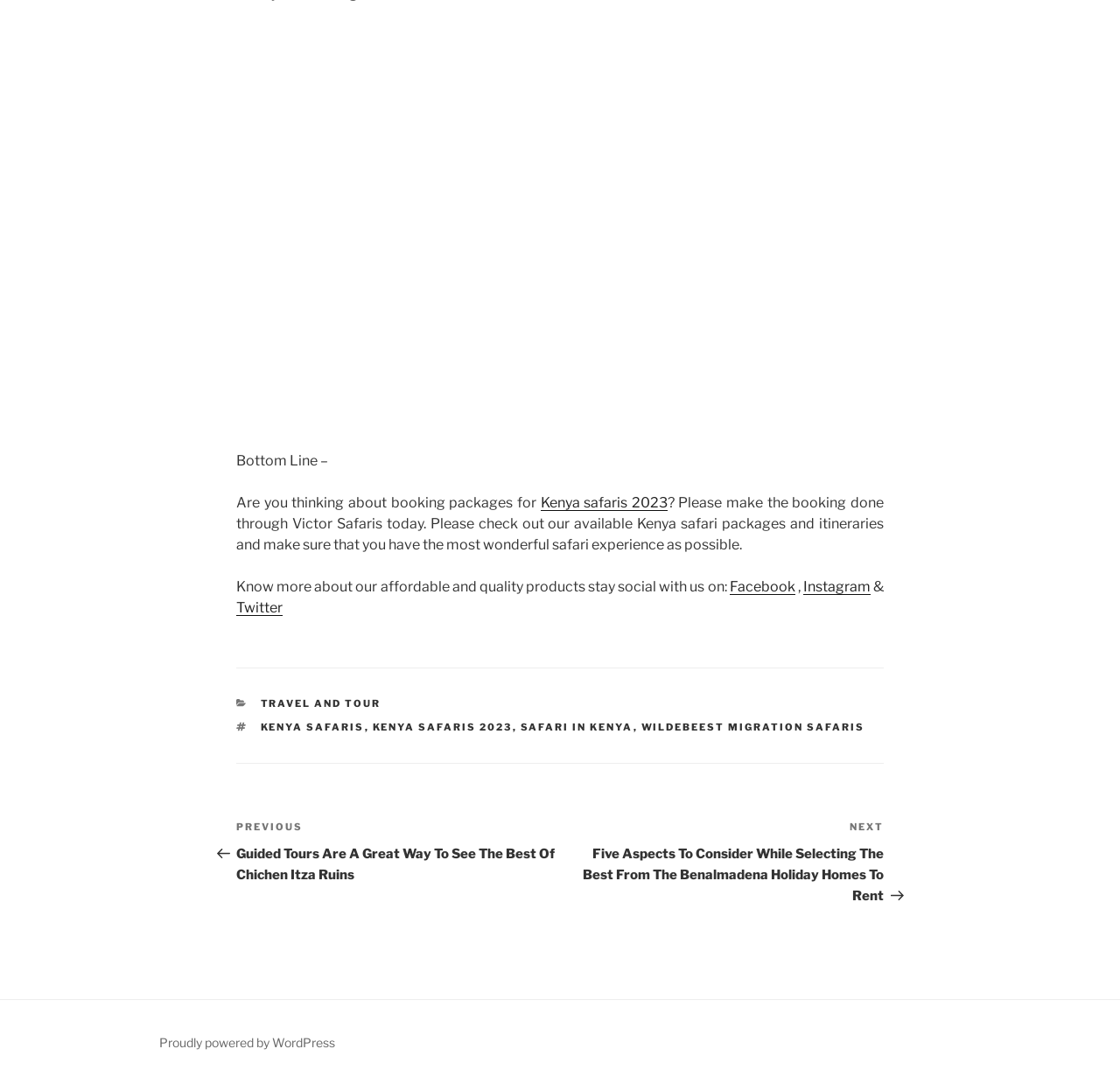Please identify the bounding box coordinates of the clickable area that will allow you to execute the instruction: "Click on 'Kenya safaris 2023'".

[0.482, 0.456, 0.596, 0.471]